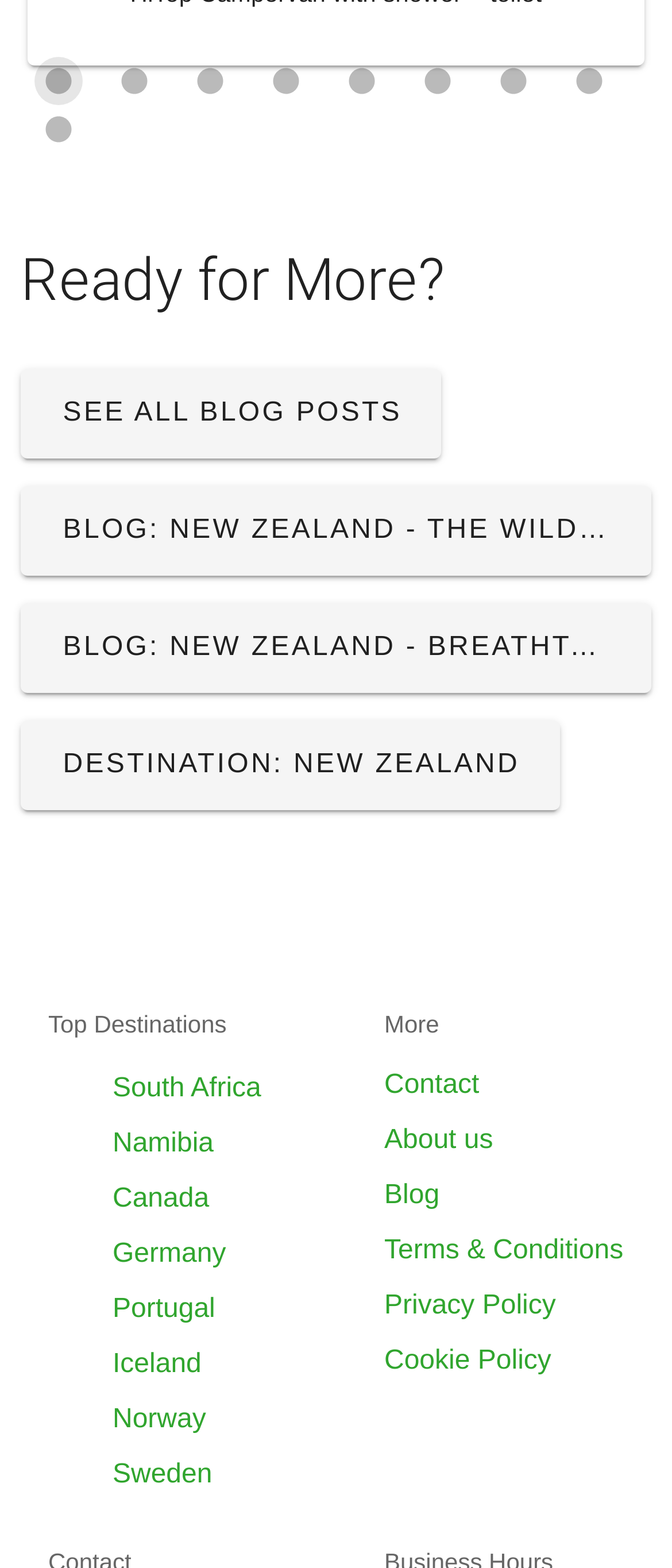What is the last link in the 'More' section?
Using the image as a reference, answer the question with a short word or phrase.

Cookie Policy